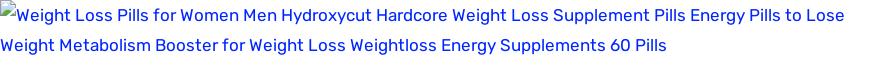Refer to the image and answer the question with as much detail as possible: How many pills are in a package of Hydroxycut Hardcore?

The caption explicitly states that the weight loss supplement comes in a package of 60 pills, making it an appealing option for those committed to their weight loss journey.